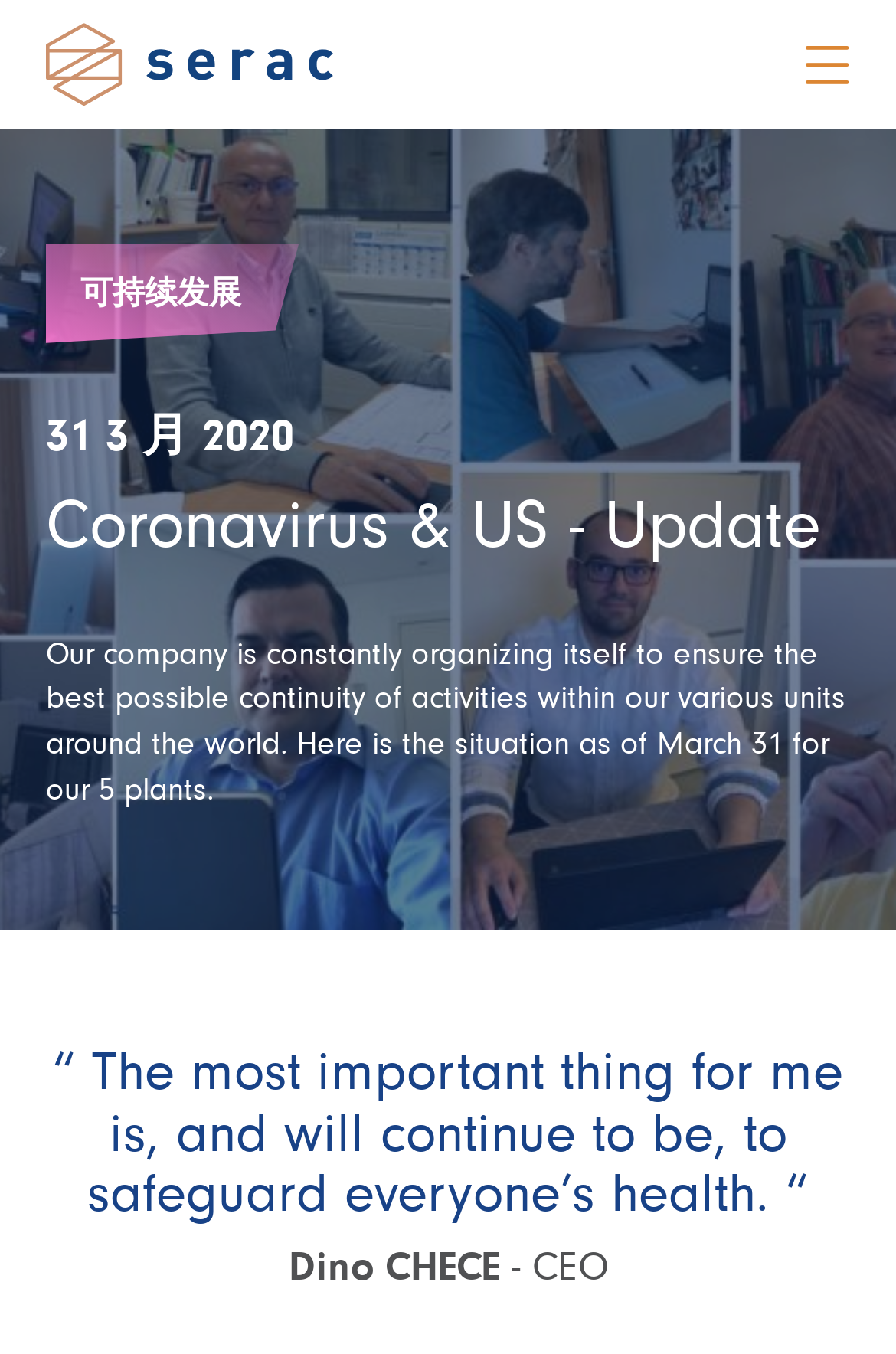Find and extract the text of the primary heading on the webpage.

Coronavirus & US - Update